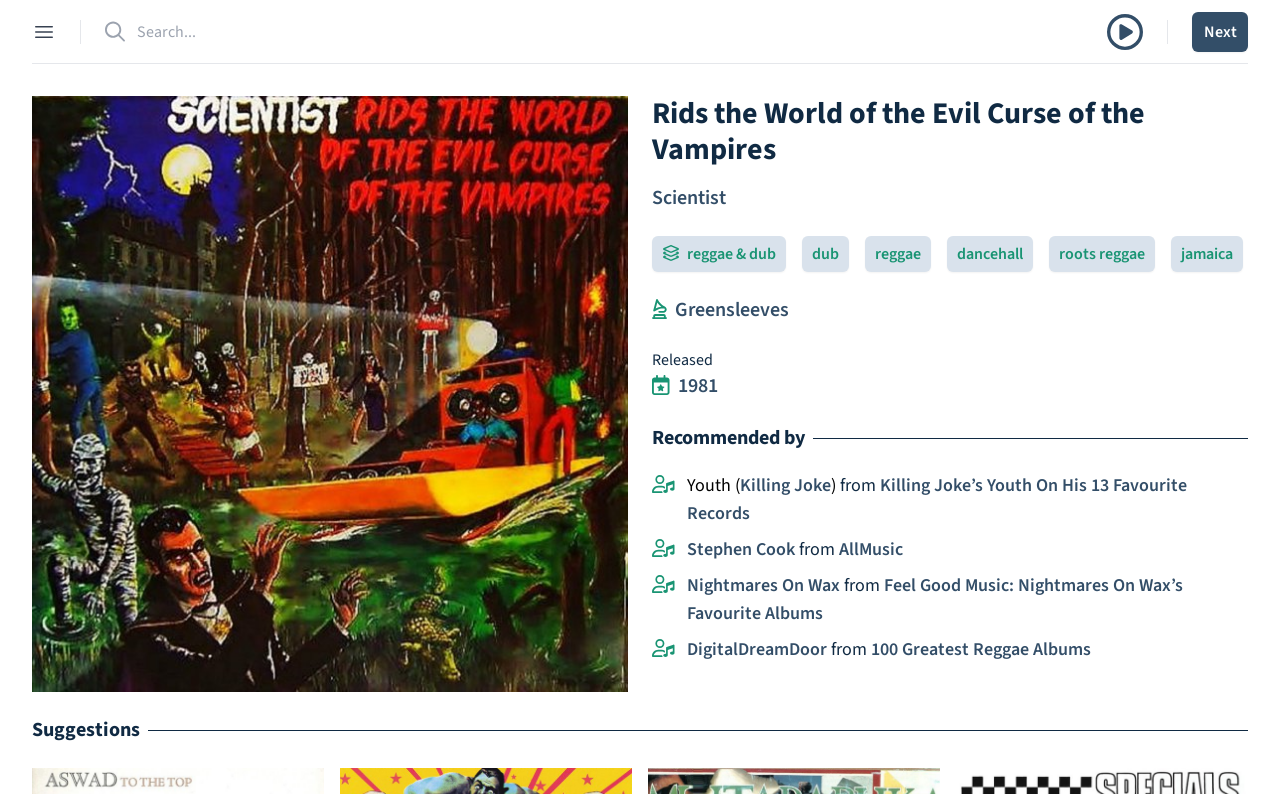Please identify the bounding box coordinates of the clickable region that I should interact with to perform the following instruction: "Search for something". The coordinates should be expressed as four float numbers between 0 and 1, i.e., [left, top, right, bottom].

[0.082, 0.0, 0.846, 0.079]